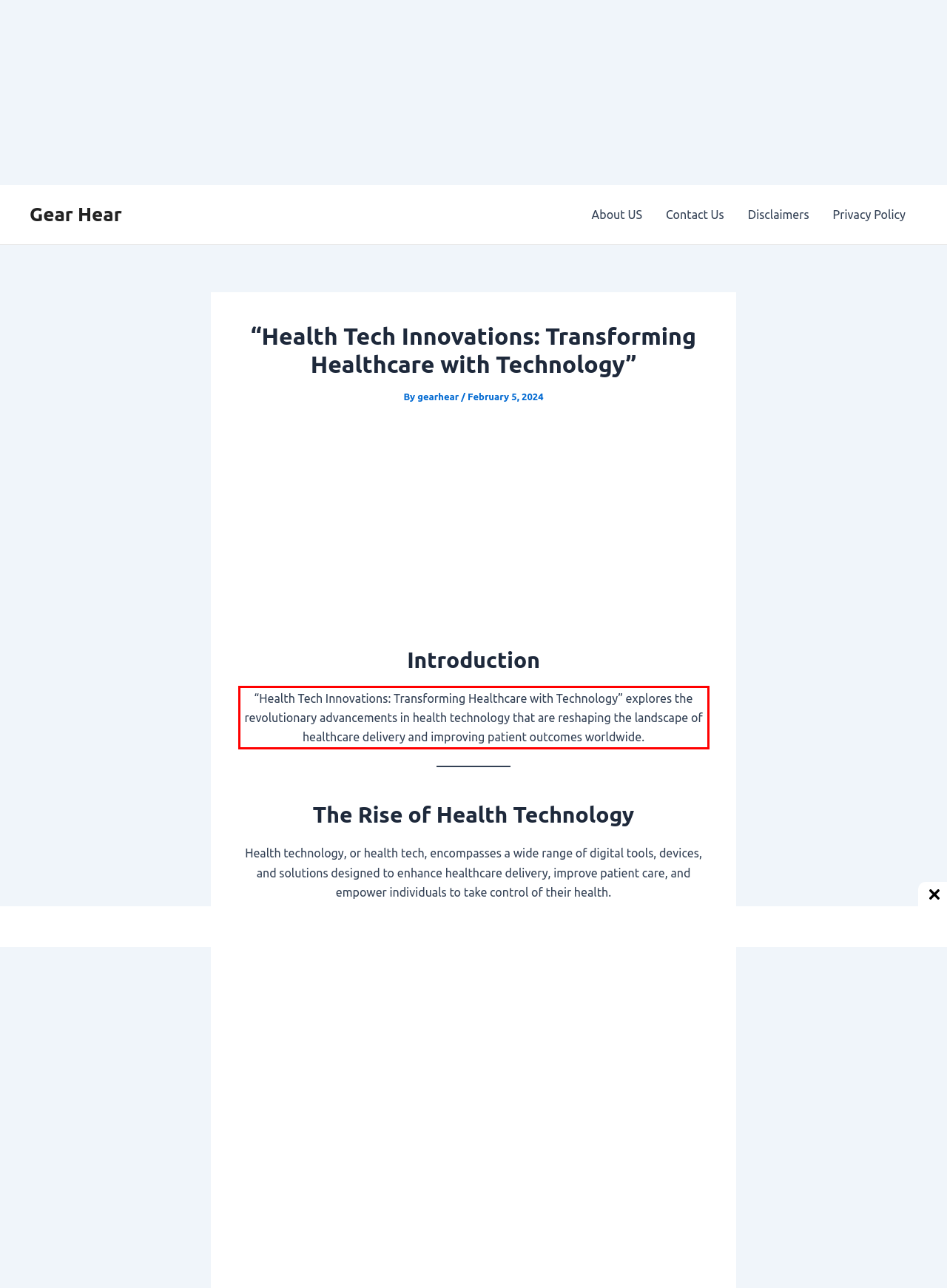You are given a screenshot of a webpage with a UI element highlighted by a red bounding box. Please perform OCR on the text content within this red bounding box.

“Health Tech Innovations: Transforming Healthcare with Technology” explores the revolutionary advancements in health technology that are reshaping the landscape of healthcare delivery and improving patient outcomes worldwide.